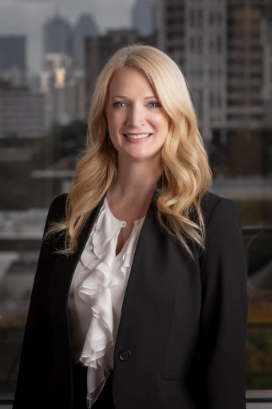Describe all the elements and aspects of the image comprehensively.

The image features Peggy J. Richard, an associate attorney at Duffee + Eitzen, who is portrayed in a professional setting, wearing a tailored black suit with a white blouse adorned with ruffles. With her long, wavy blonde hair cascading elegantly, she exudes confidence and approachability. The backdrop showcases a blurred city skyline, suggesting an urban environment that reflects her practice location. Peggy brings over a decade of experience in family law, having previously worked as a paralegal before transitioning to her legal career after graduating from the University of Oregon School of Law. Her dedication to assisting clients through complex legal matters is evident in her poised and professional demeanor.